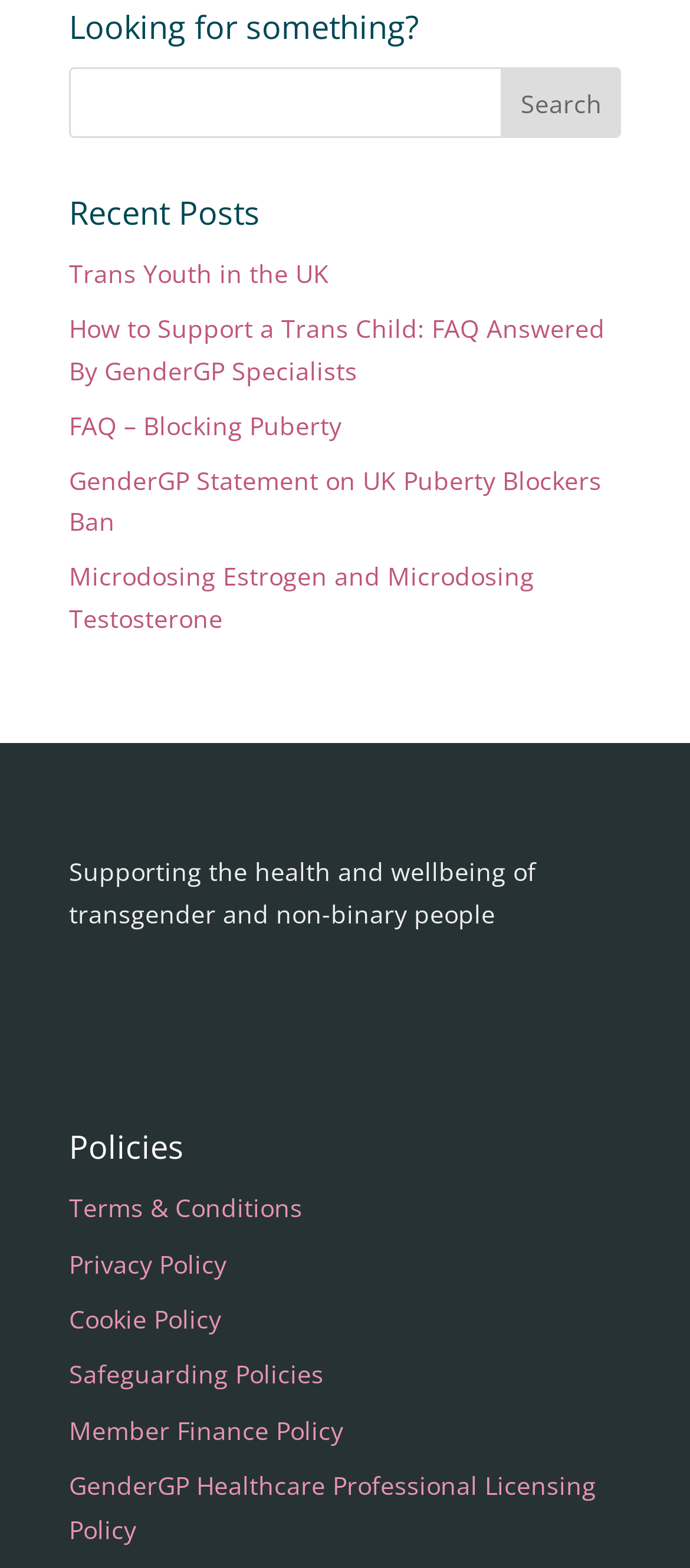Determine the bounding box coordinates for the UI element matching this description: "Terms & Conditions".

[0.1, 0.76, 0.438, 0.781]